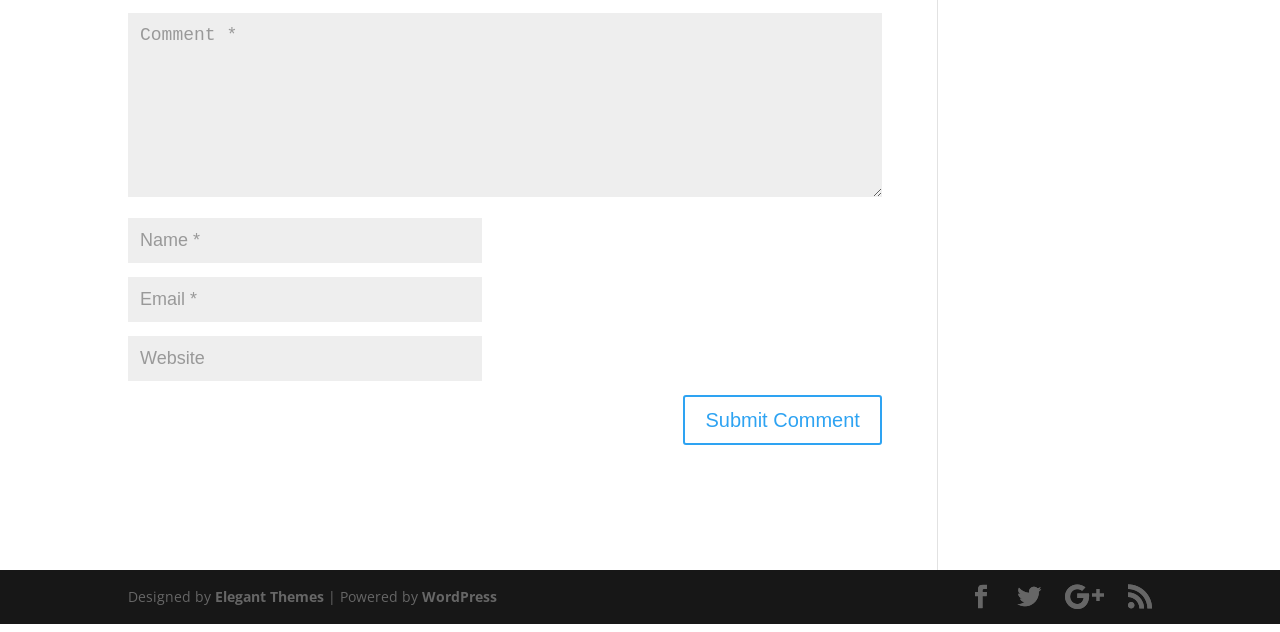Please identify the bounding box coordinates of the element's region that needs to be clicked to fulfill the following instruction: "Contact the Chicago office". The bounding box coordinates should consist of four float numbers between 0 and 1, i.e., [left, top, right, bottom].

None